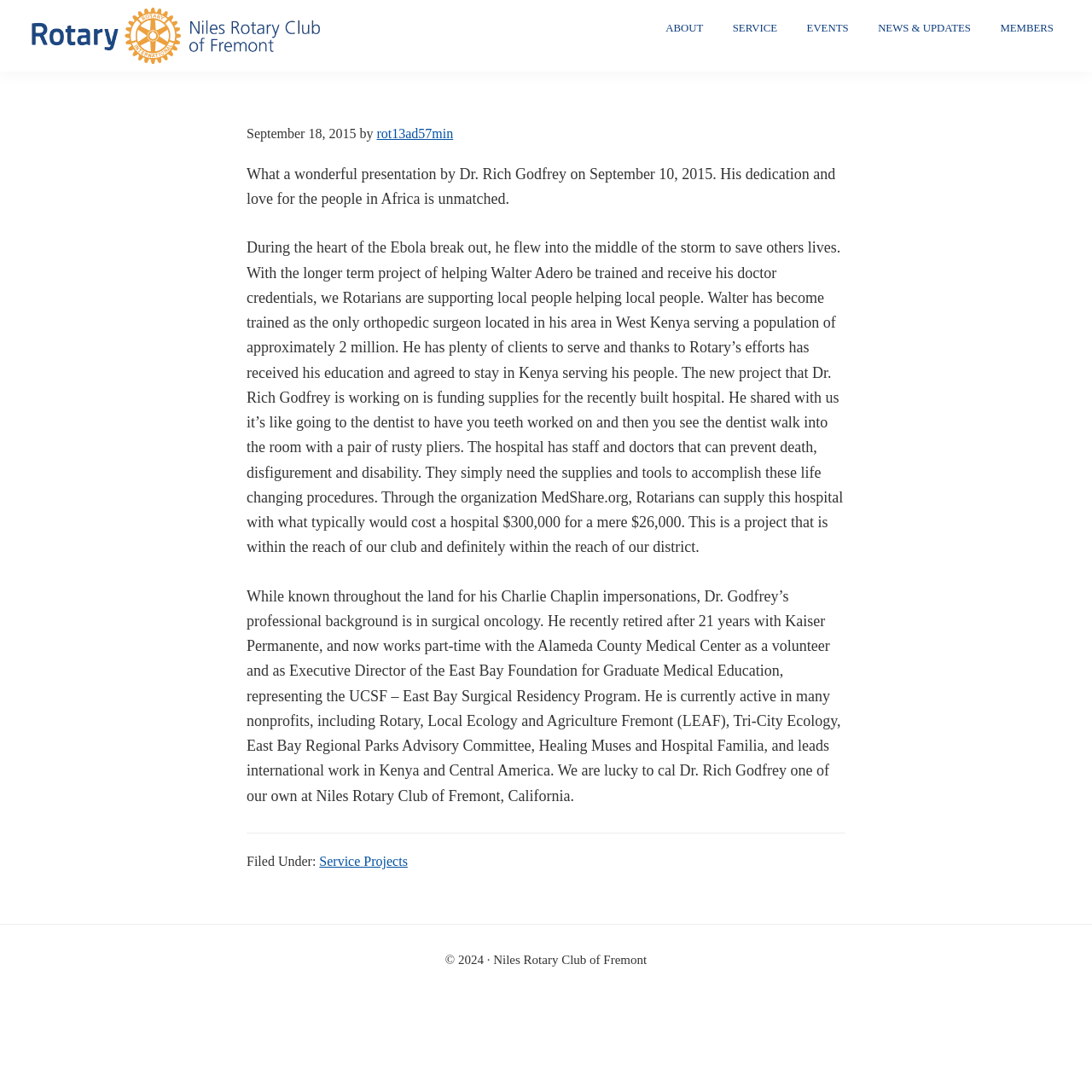Respond with a single word or phrase for the following question: 
What is Dr. Rich Godfrey's profession?

Surgical oncology